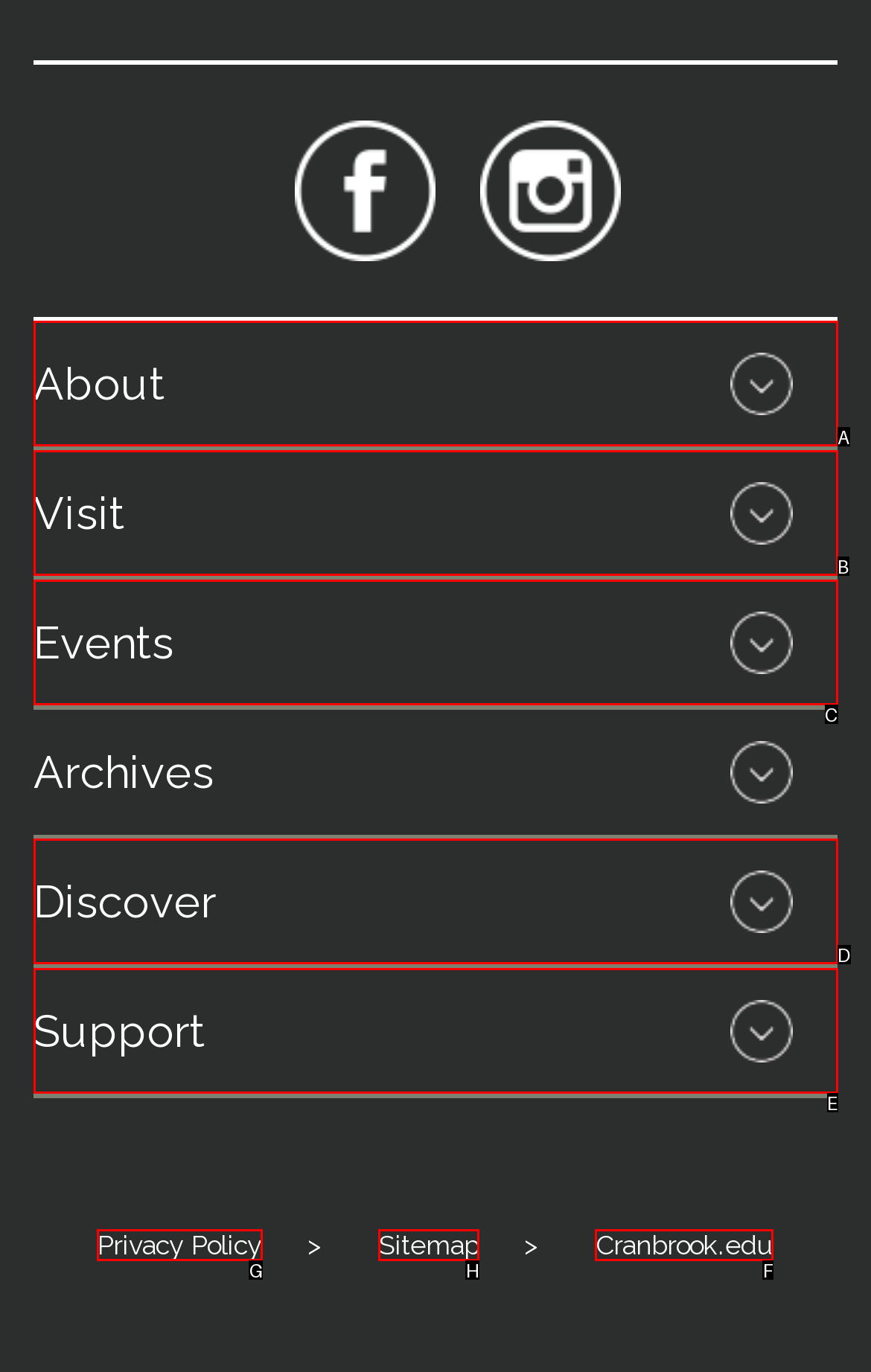Determine which HTML element I should select to execute the task: visit Cranbrook.edu
Reply with the corresponding option's letter from the given choices directly.

F